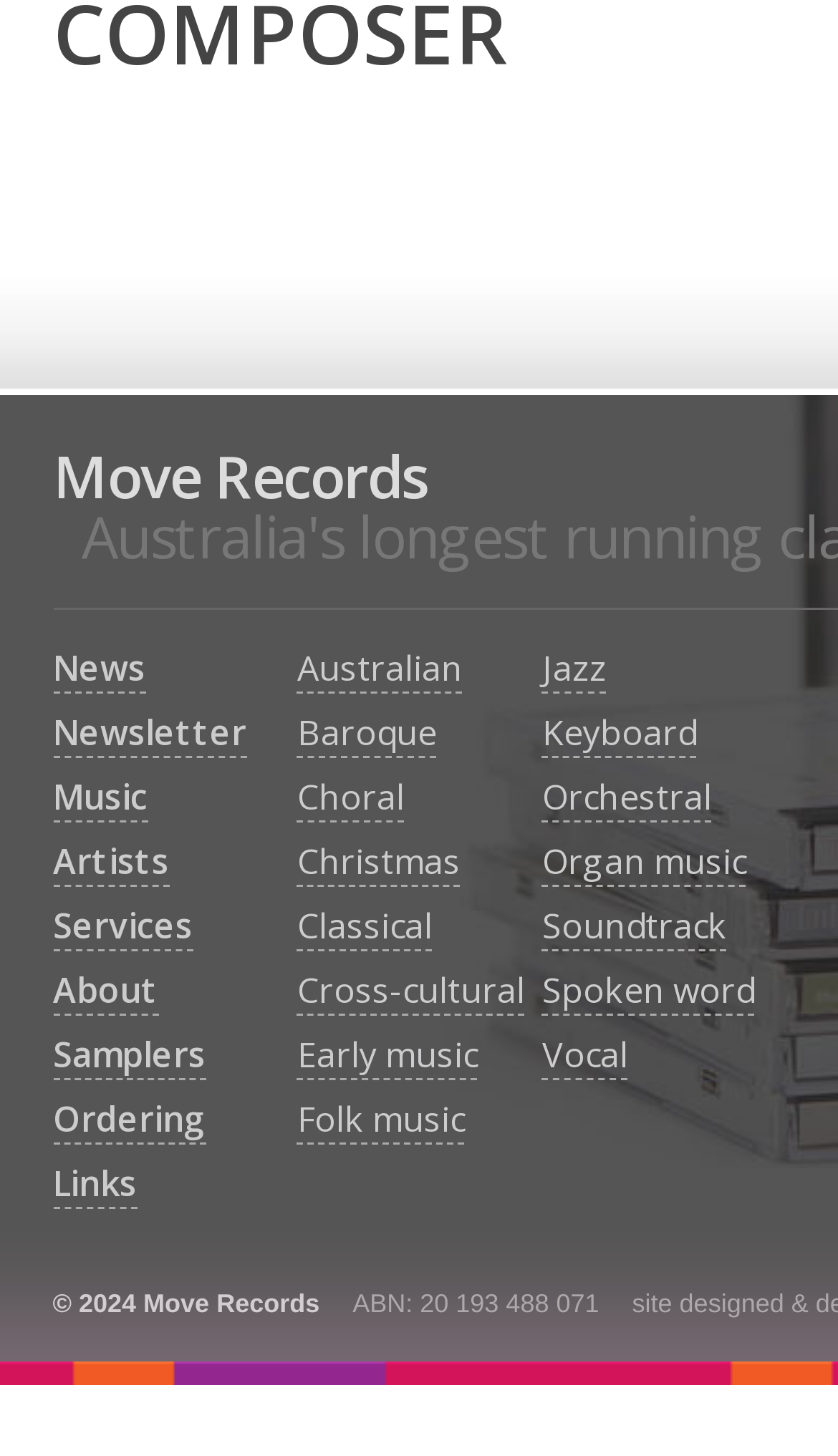Find the bounding box coordinates of the clickable area that will achieve the following instruction: "Explore Jazz music".

[0.647, 0.443, 0.724, 0.477]